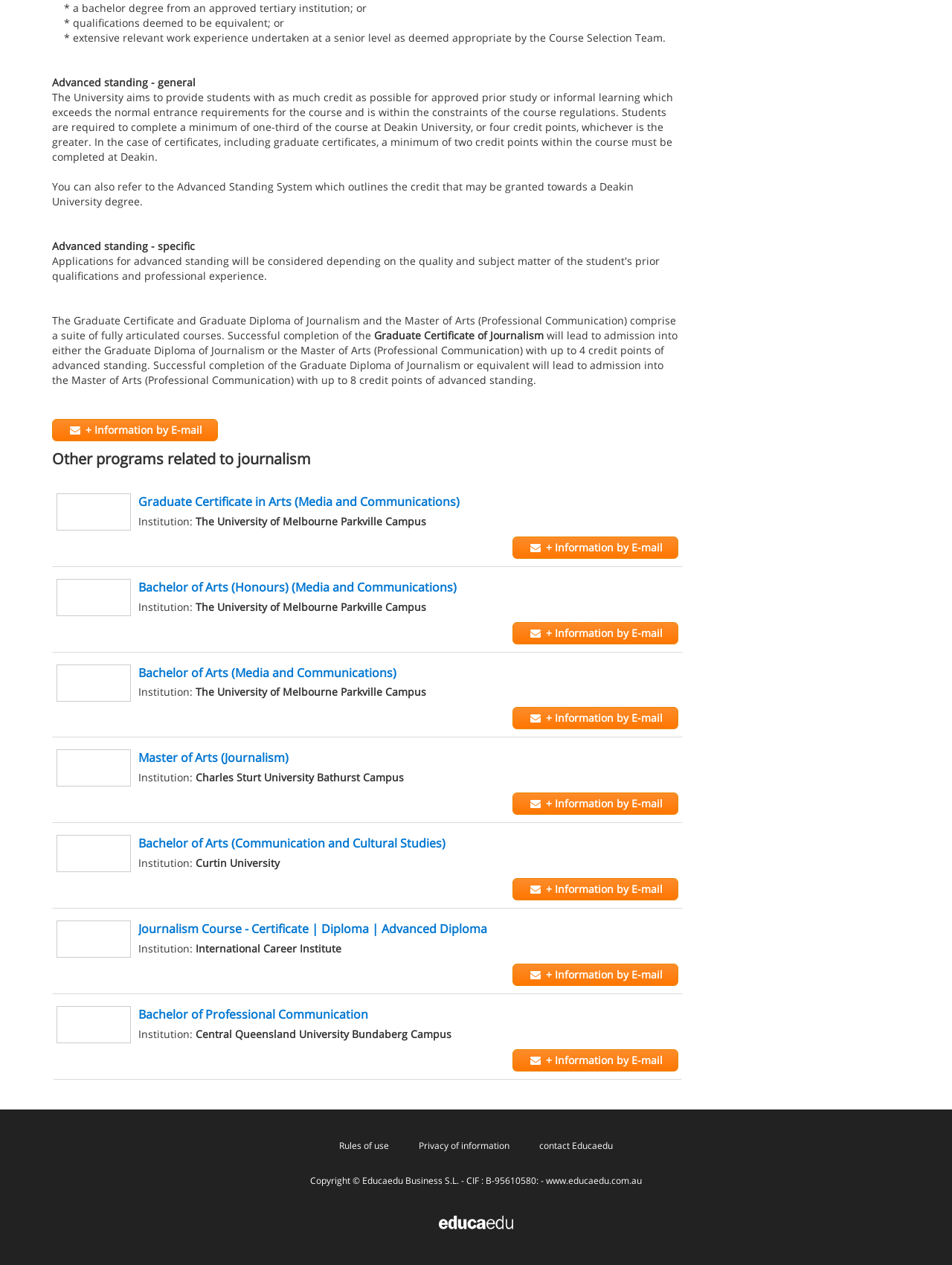Utilize the details in the image to give a detailed response to the question: What are the admission requirements?

The admission requirements are mentioned in the first few lines of the webpage, stating that a bachelor degree from an approved tertiary institution, or qualifications deemed to be equivalent, or extensive relevant work experience undertaken at a senior level as deemed appropriate by the Course Selection Team are required.